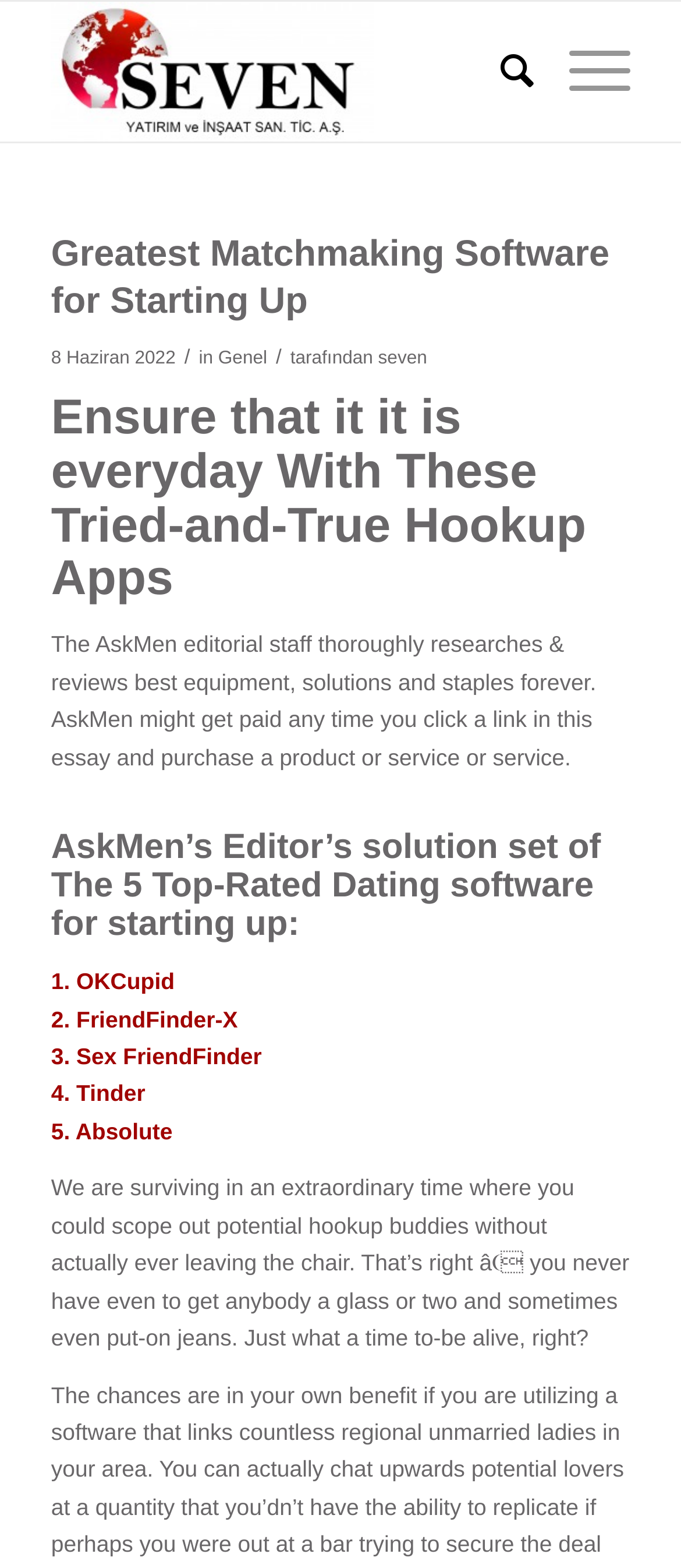Please find the bounding box for the following UI element description. Provide the coordinates in (top-left x, top-left y, bottom-right x, bottom-right y) format, with values between 0 and 1: Genel

[0.32, 0.221, 0.392, 0.235]